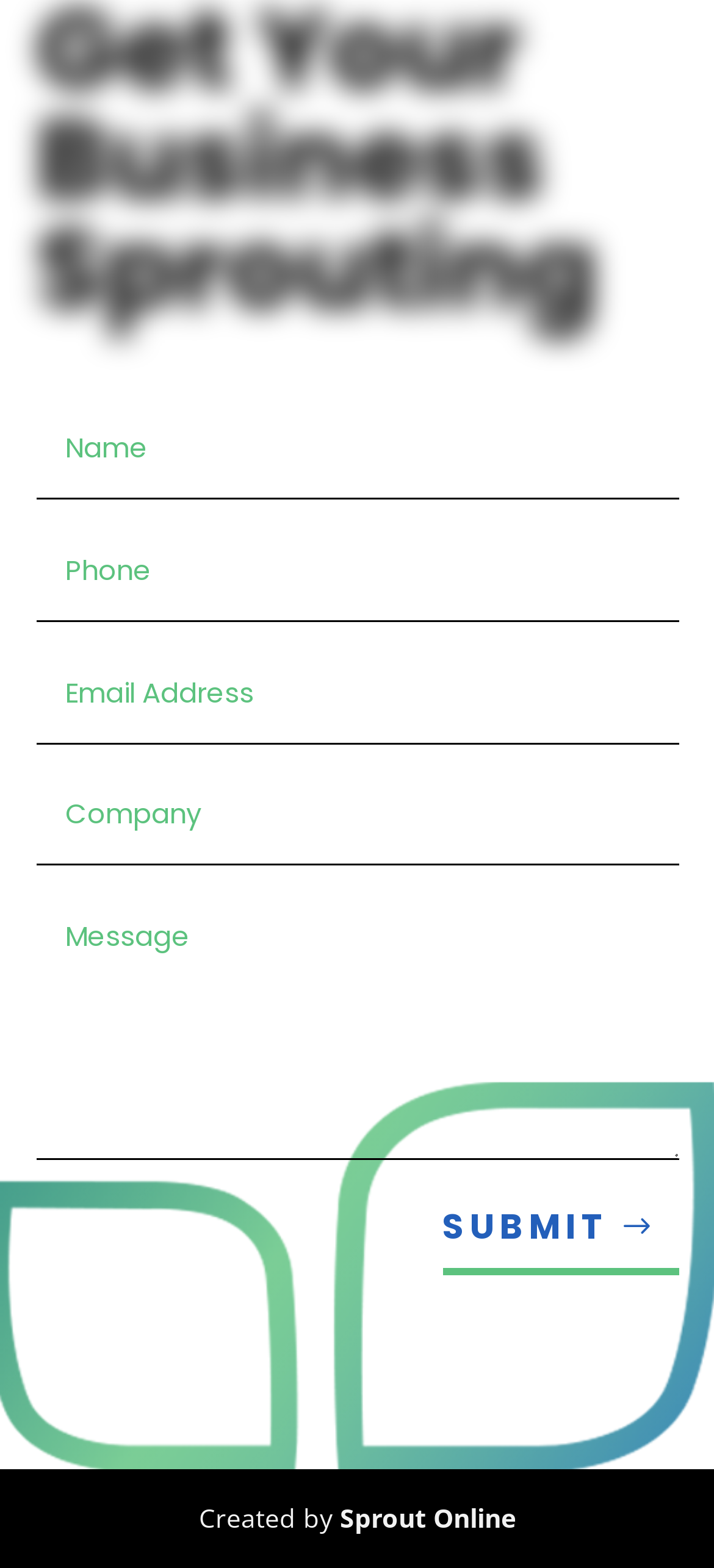Find the bounding box coordinates corresponding to the UI element with the description: "Submit". The coordinates should be formatted as [left, top, right, bottom], with values as floats between 0 and 1.

[0.619, 0.758, 0.95, 0.809]